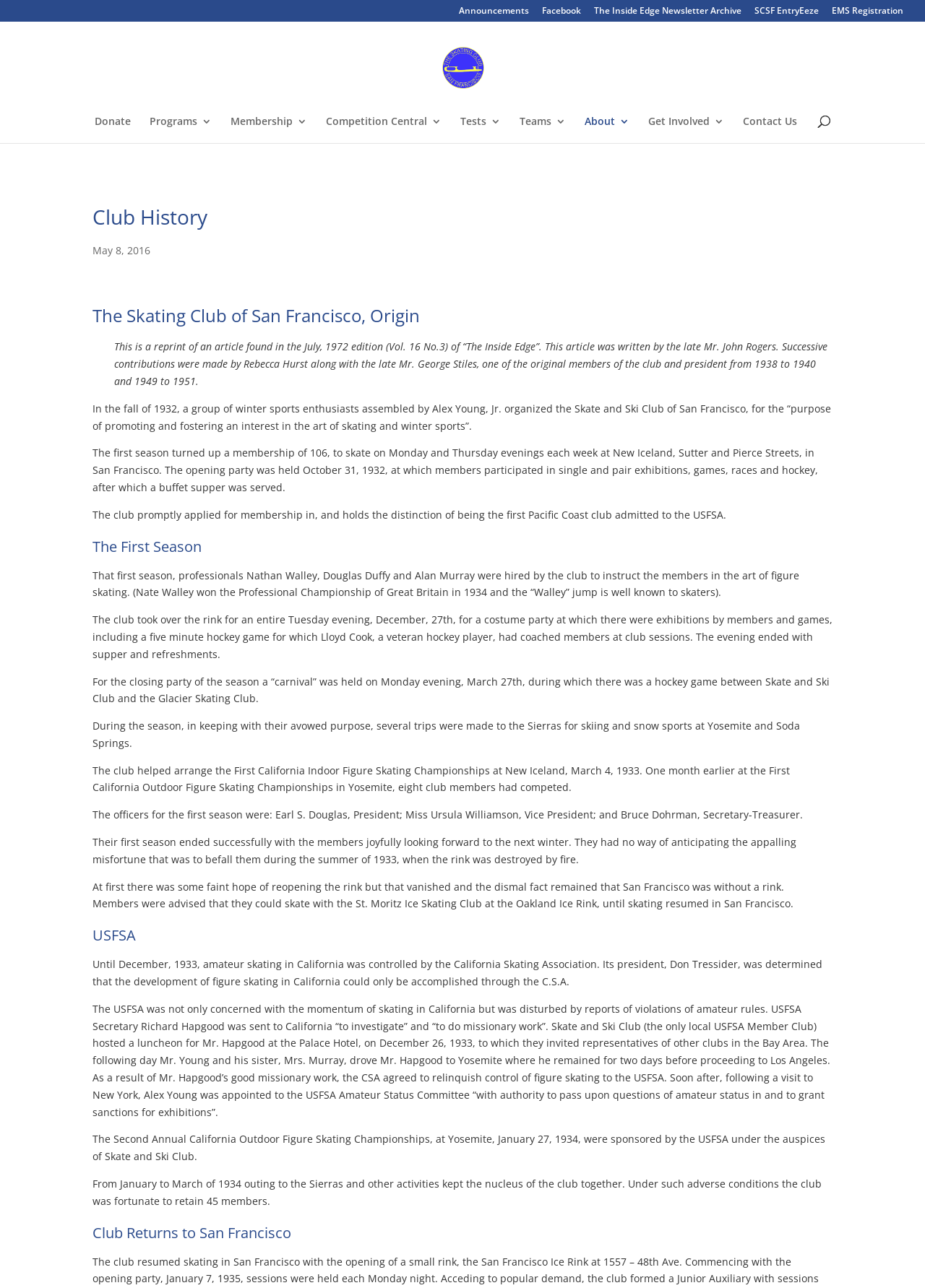Refer to the image and provide an in-depth answer to the question:
What is the date mentioned in the article?

I found the answer by looking at the StaticText element with the text 'May 8, 2016' which is located below the heading 'Club History'.